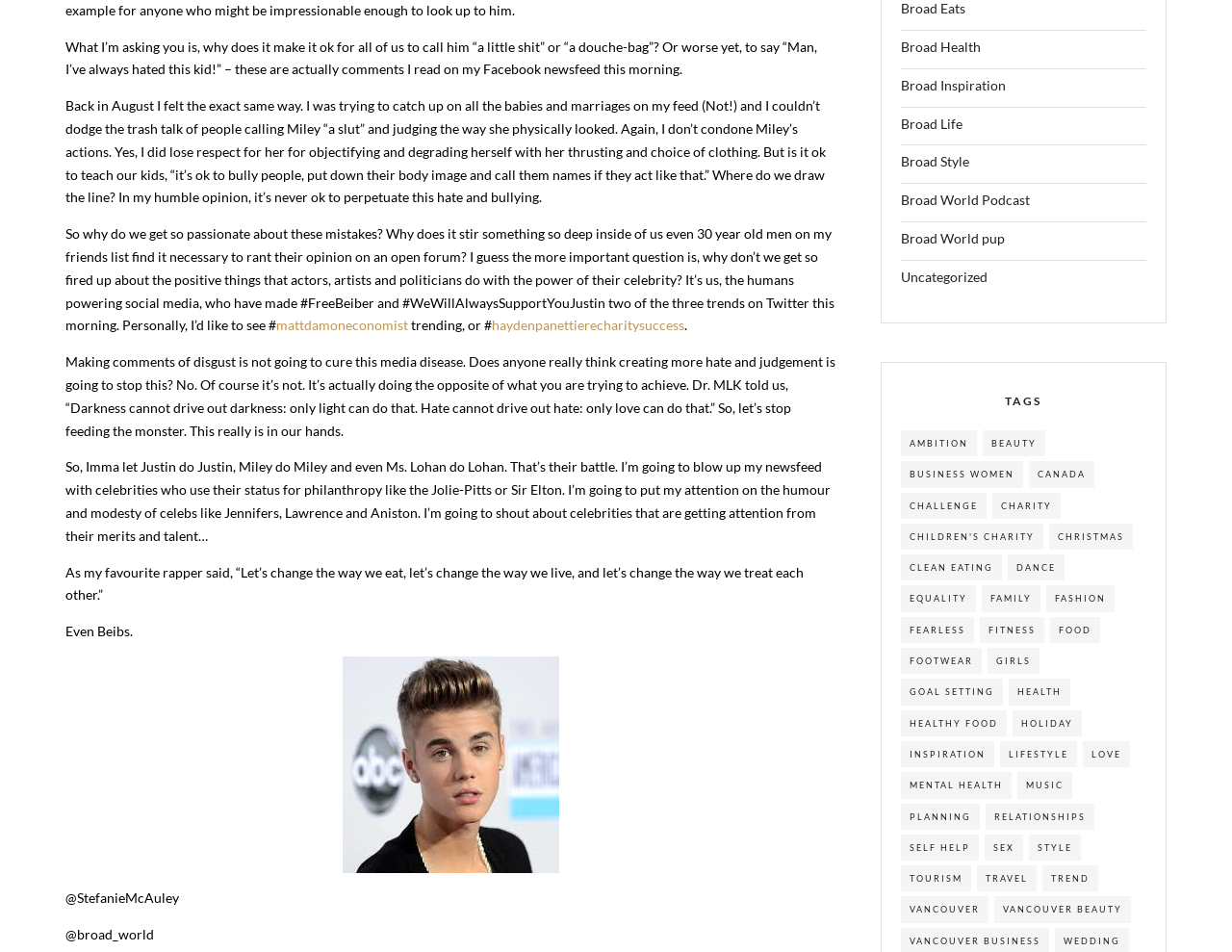Specify the bounding box coordinates of the area to click in order to execute this command: 'Explore the tag AMBITION'. The coordinates should consist of four float numbers ranging from 0 to 1, and should be formatted as [left, top, right, bottom].

[0.731, 0.452, 0.793, 0.48]